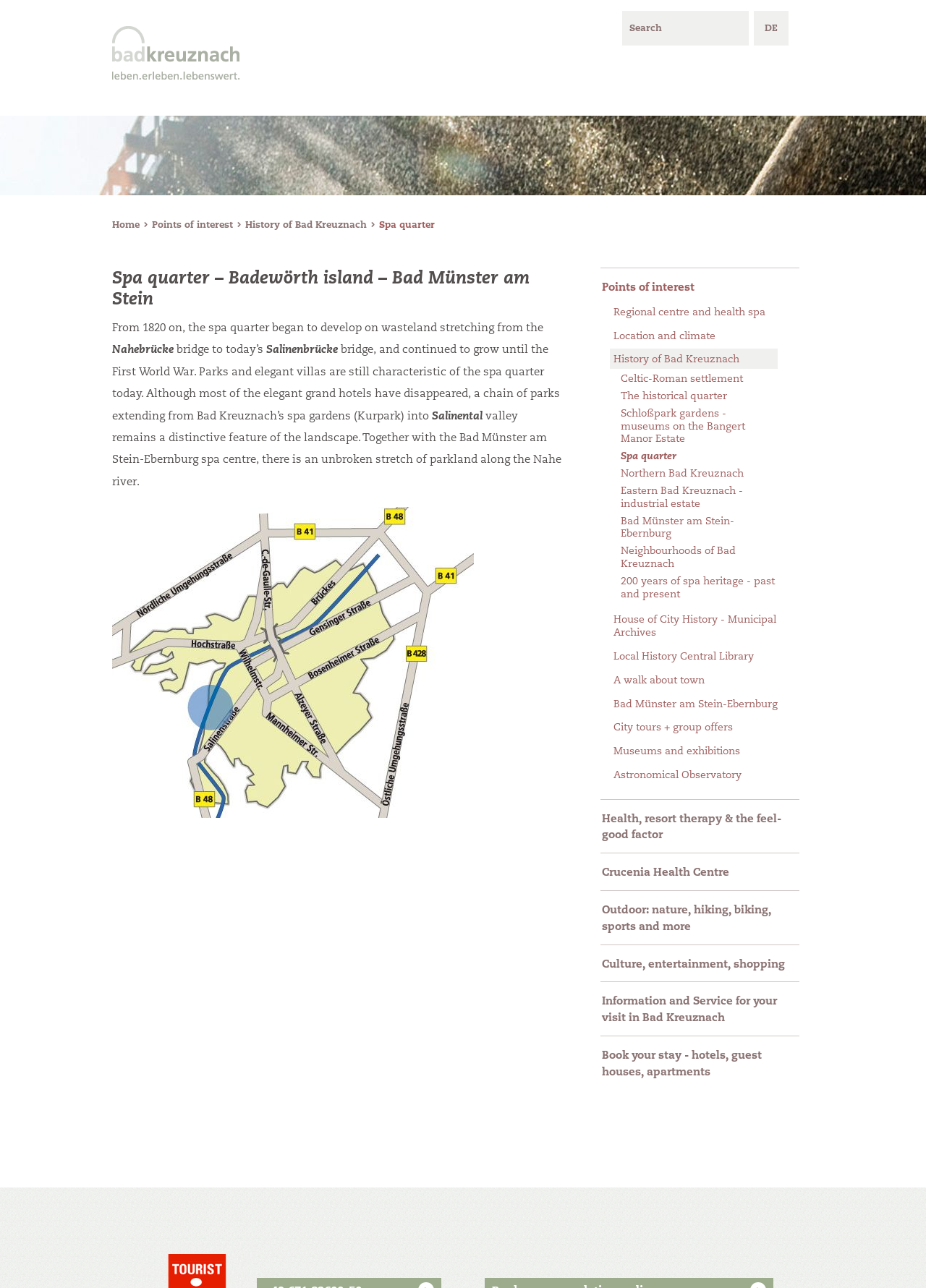Provide a brief response in the form of a single word or phrase:
How many links are there in the 'Points of interest' section?

14